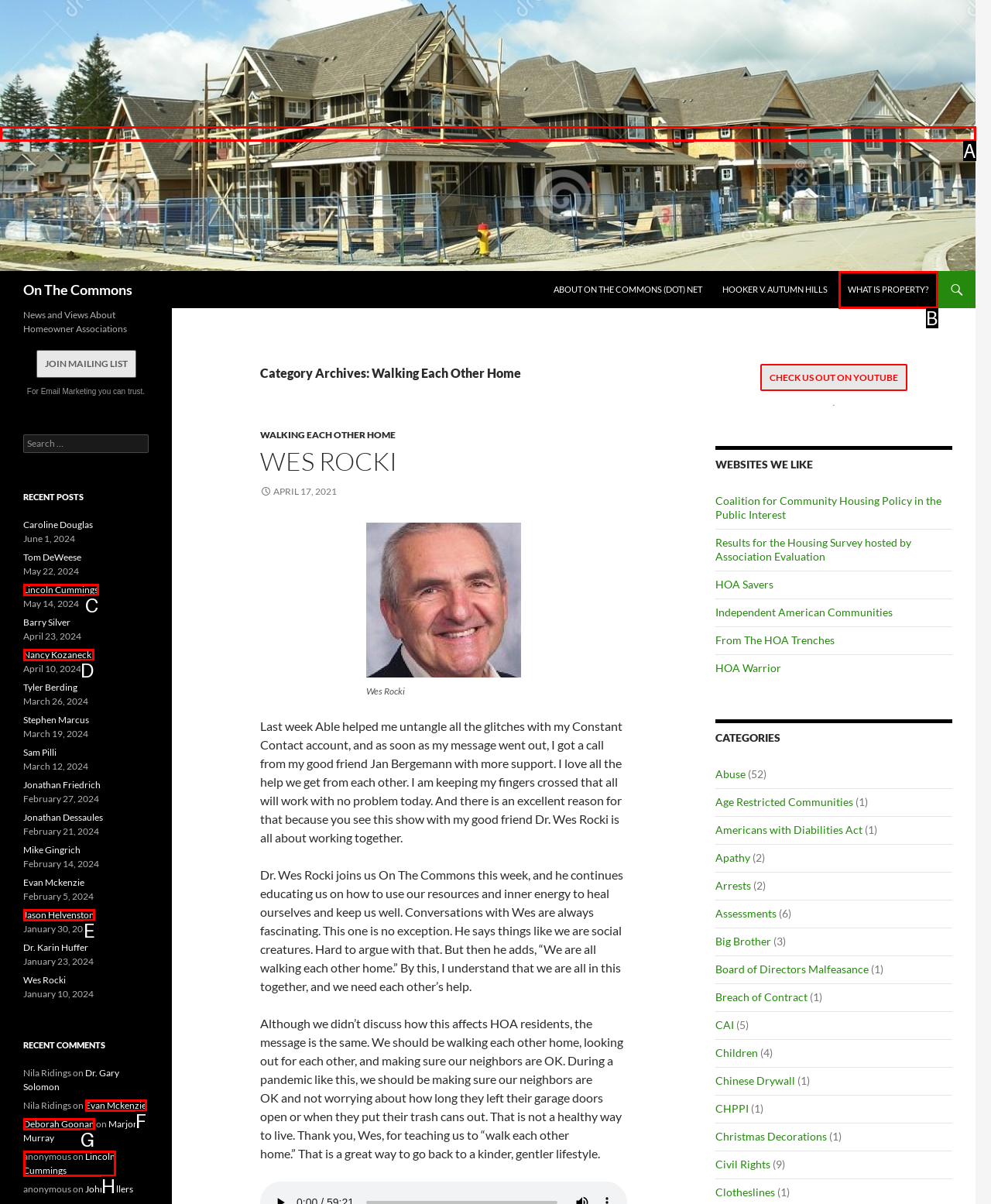Choose the option that matches the following description: alt="On The Commons"
Answer with the letter of the correct option.

A